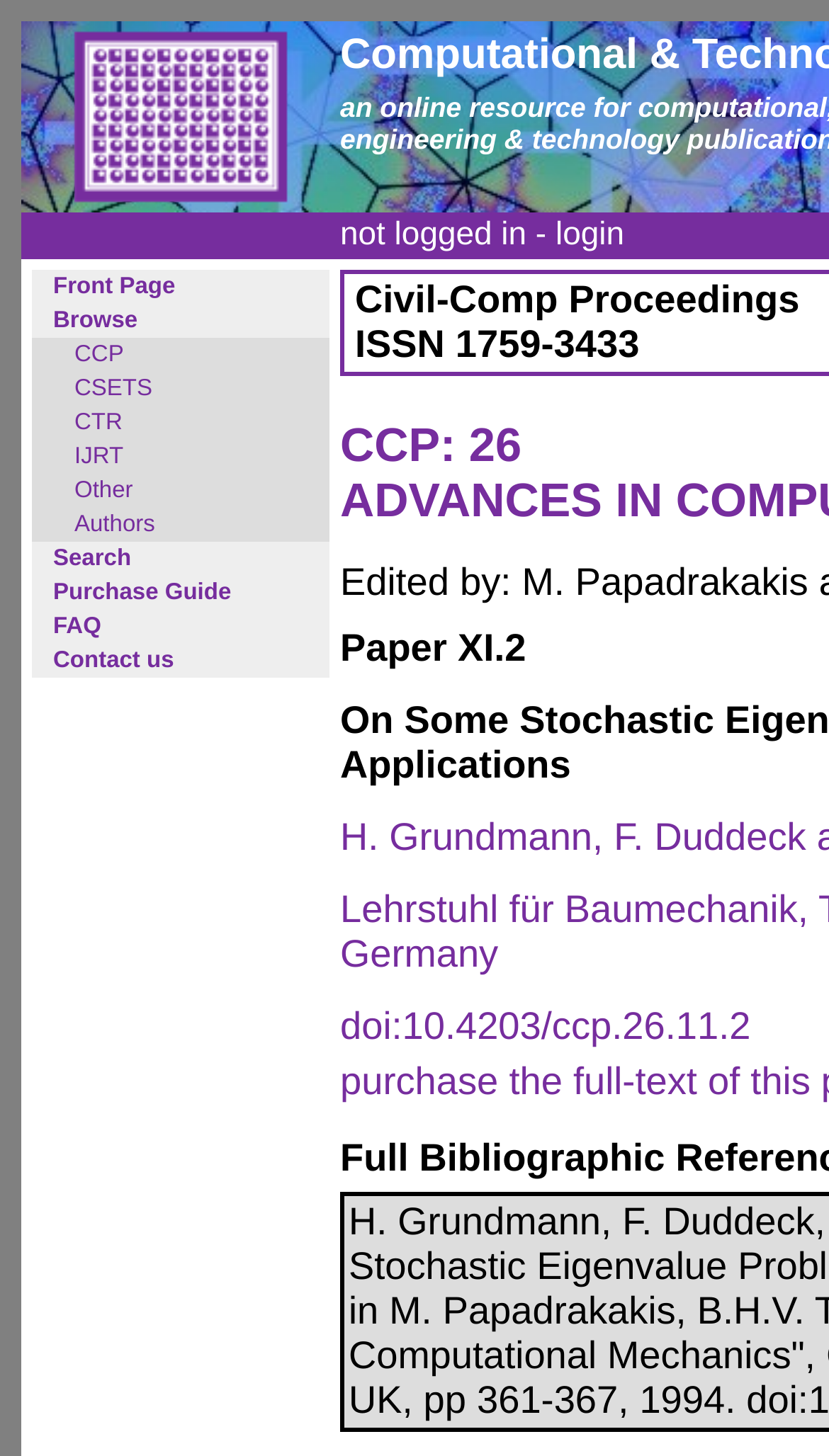How many images are on the webpage? Based on the image, give a response in one word or a short phrase.

1